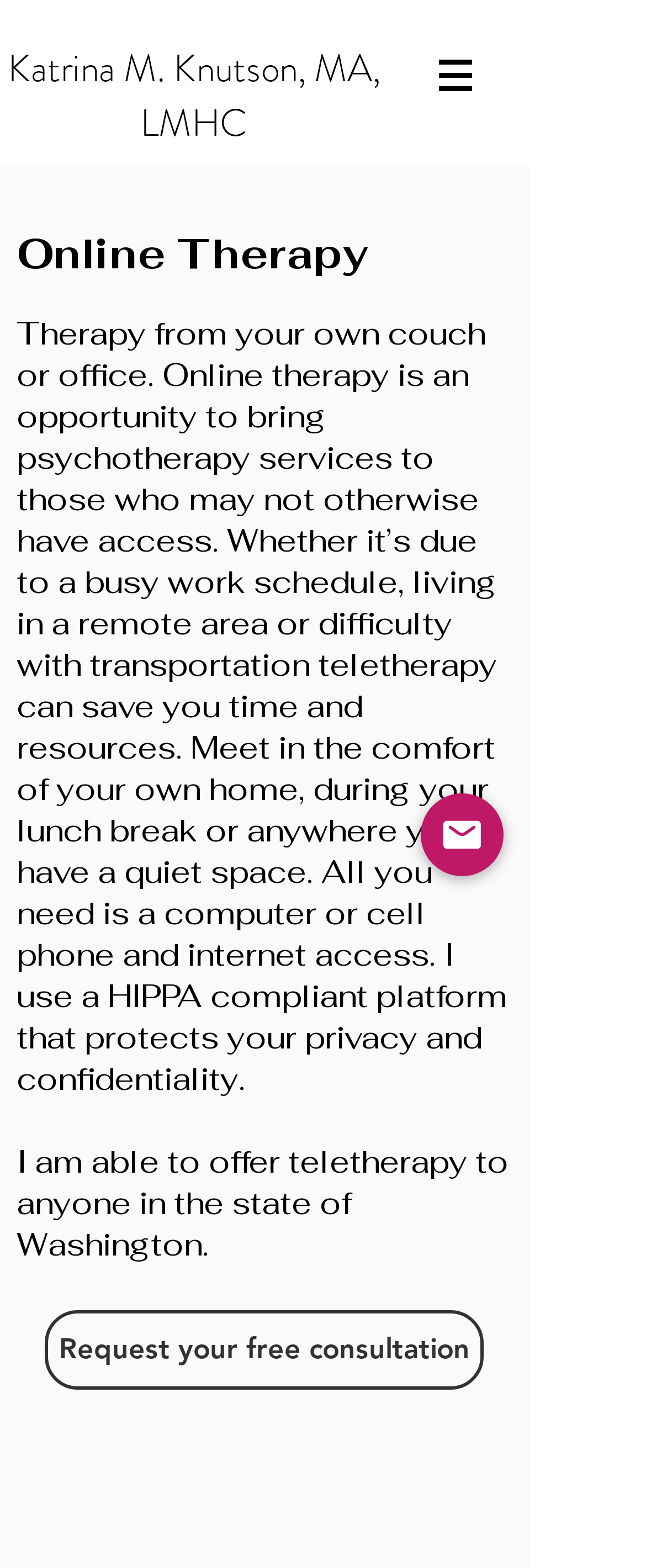What is required for online therapy?
Refer to the image and give a detailed answer to the query.

As mentioned on the webpage, all you need is a computer or cell phone and internet access to participate in online therapy.